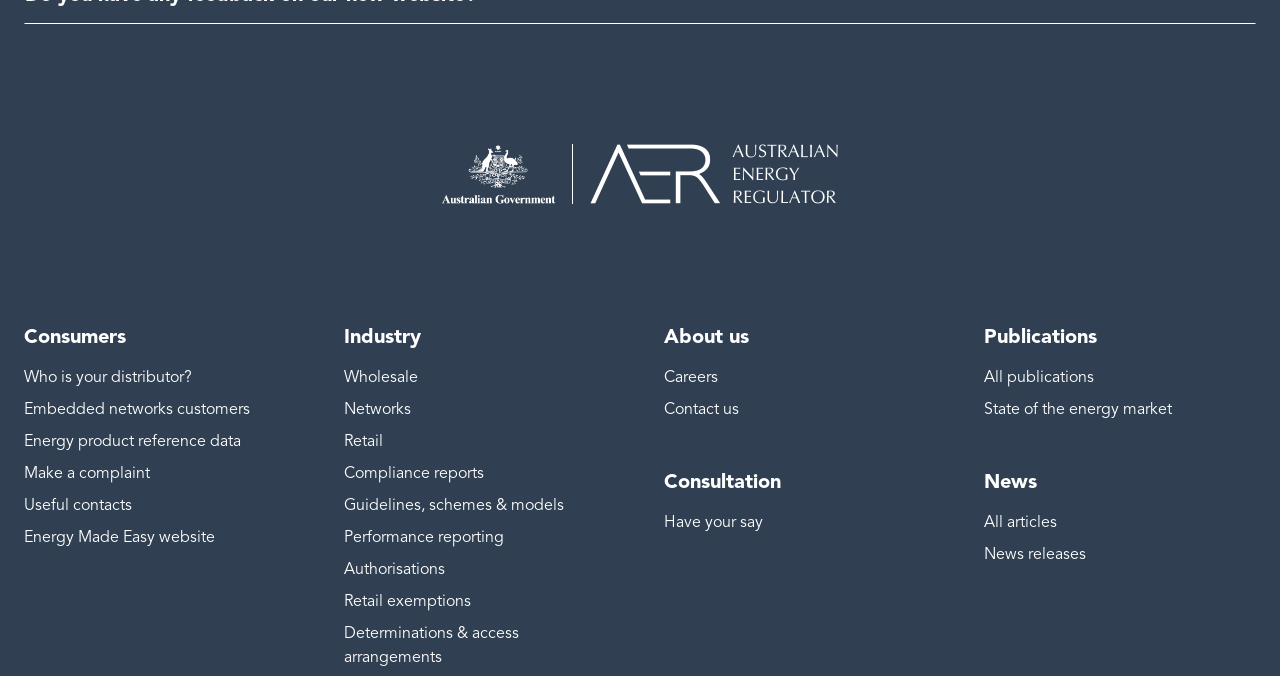Provide the bounding box coordinates for the specified HTML element described in this description: "State of the energy market". The coordinates should be four float numbers ranging from 0 to 1, in the format [left, top, right, bottom].

[0.769, 0.59, 0.916, 0.62]